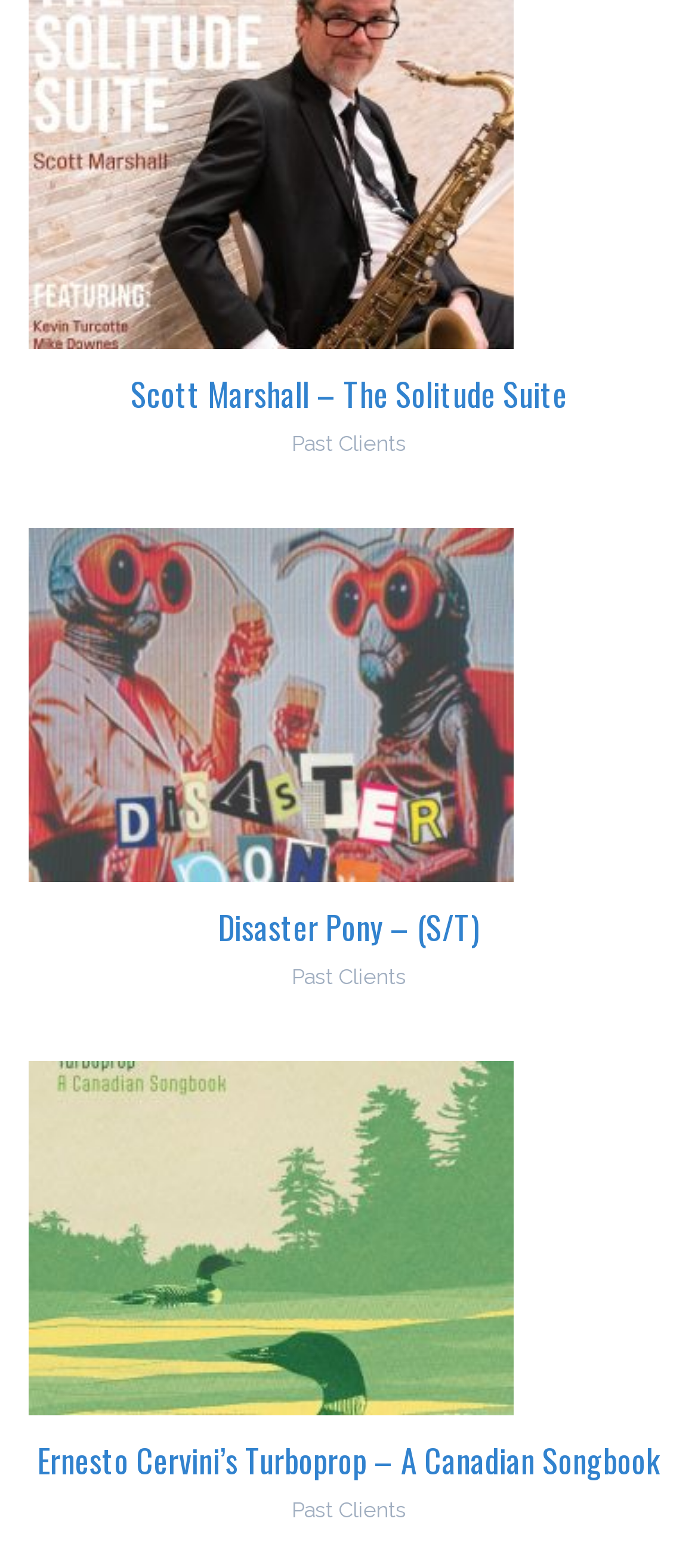Respond concisely with one word or phrase to the following query:
How many albums are listed on this page?

3